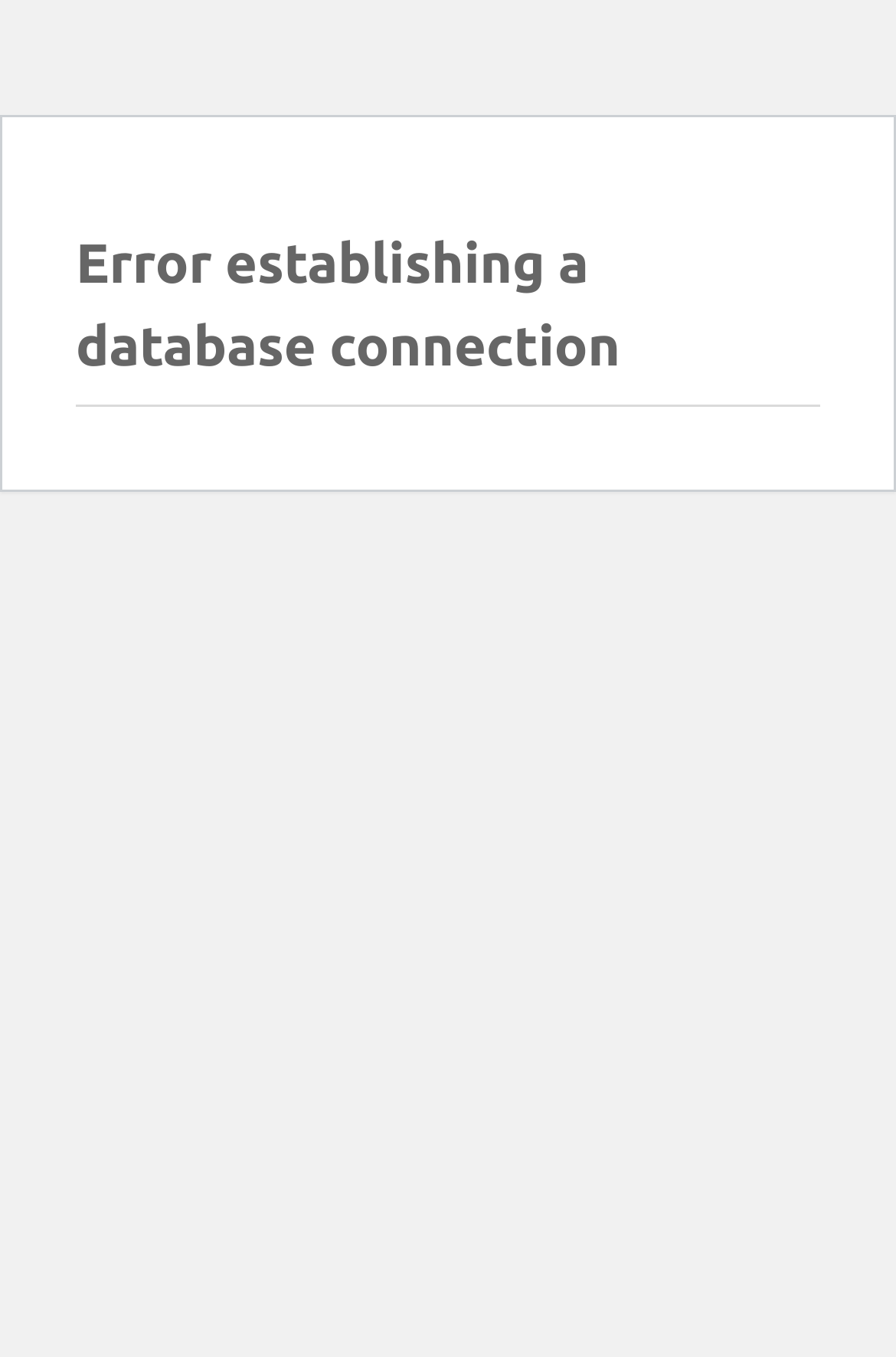Identify the main title of the webpage and generate its text content.

Error establishing a database connection